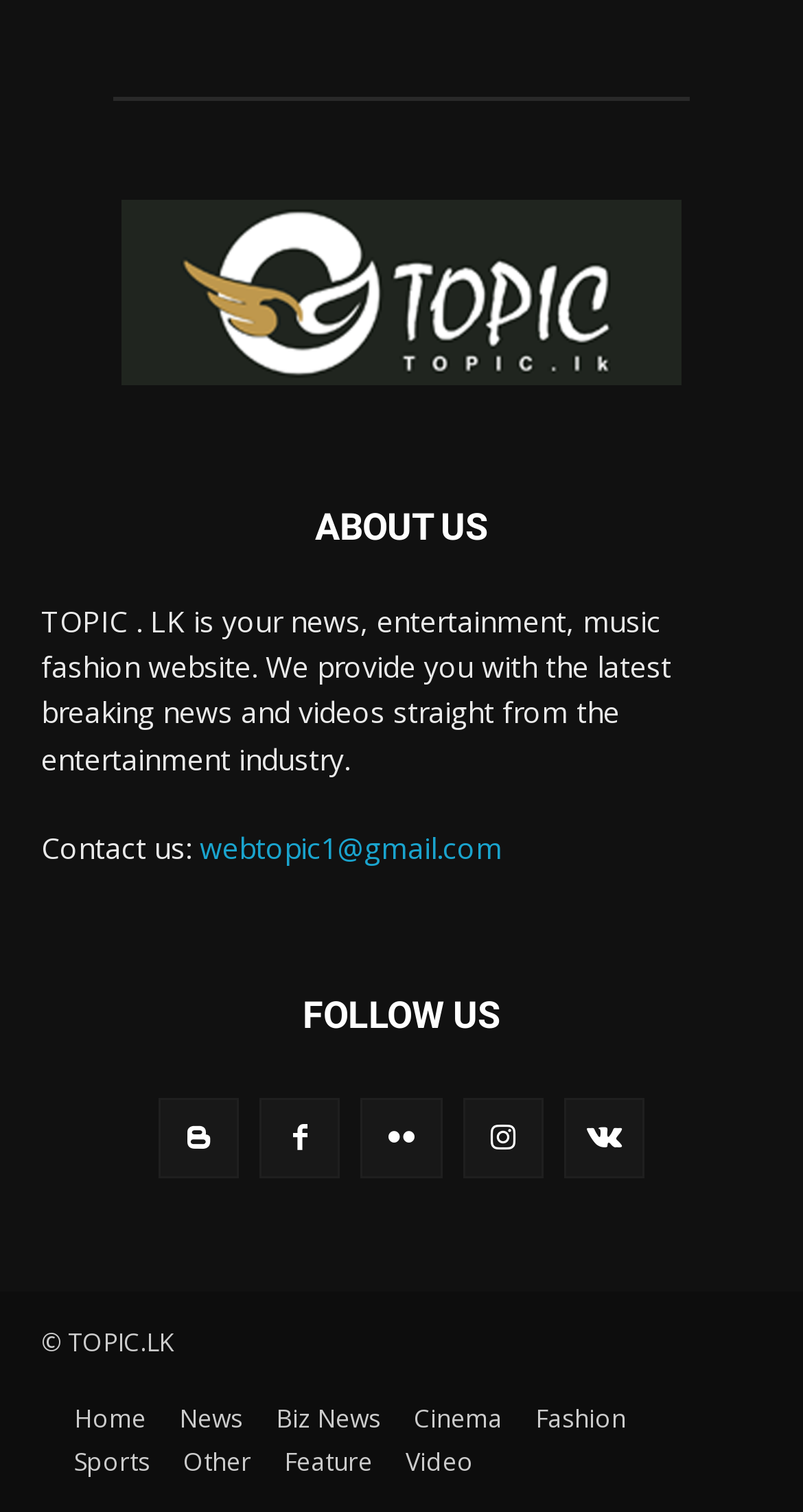Give the bounding box coordinates for the element described as: "Biz News".

[0.344, 0.926, 0.474, 0.949]